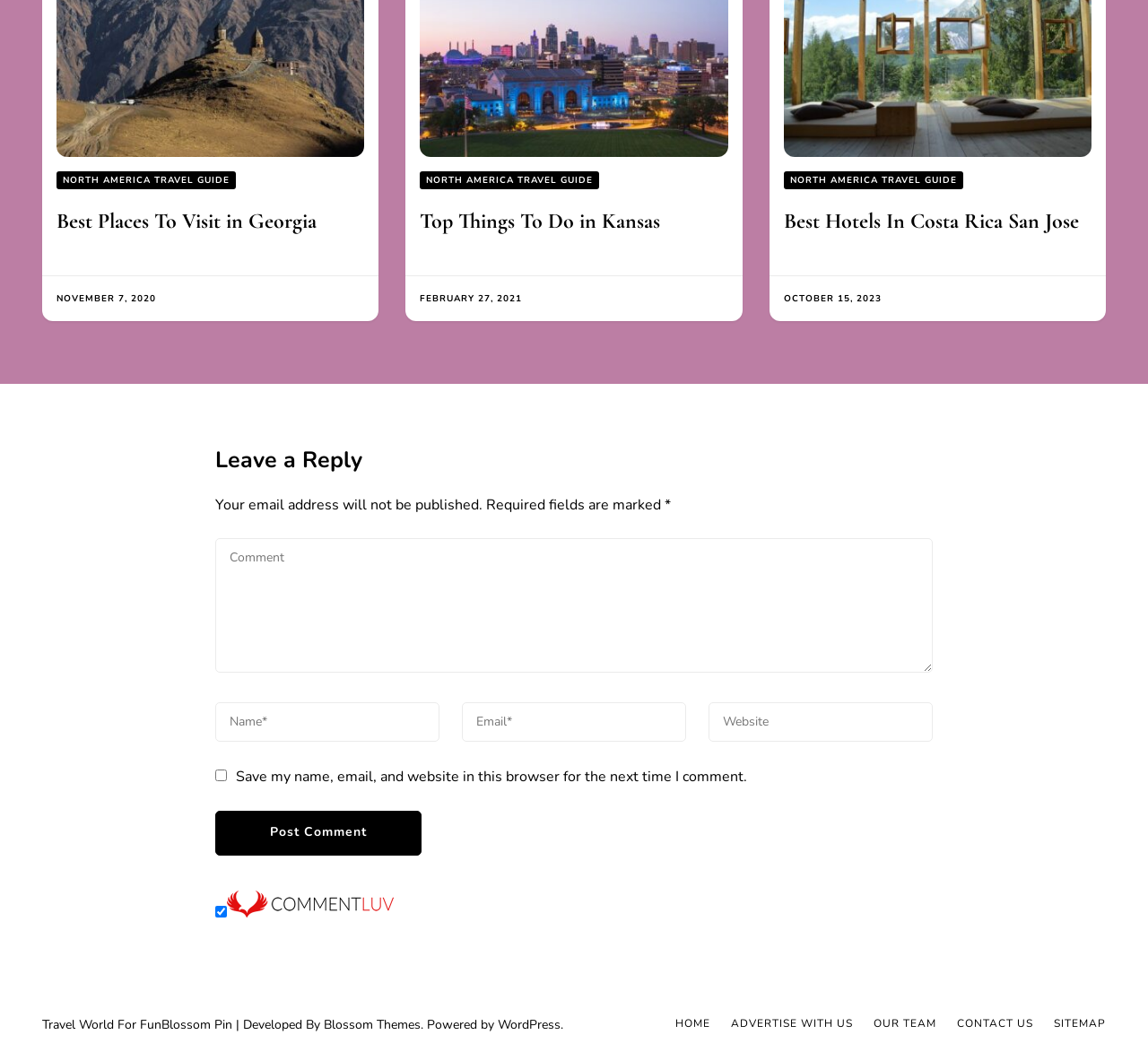Please identify the bounding box coordinates of the element's region that I should click in order to complete the following instruction: "Read the article about students designing a mini home". The bounding box coordinates consist of four float numbers between 0 and 1, i.e., [left, top, right, bottom].

None